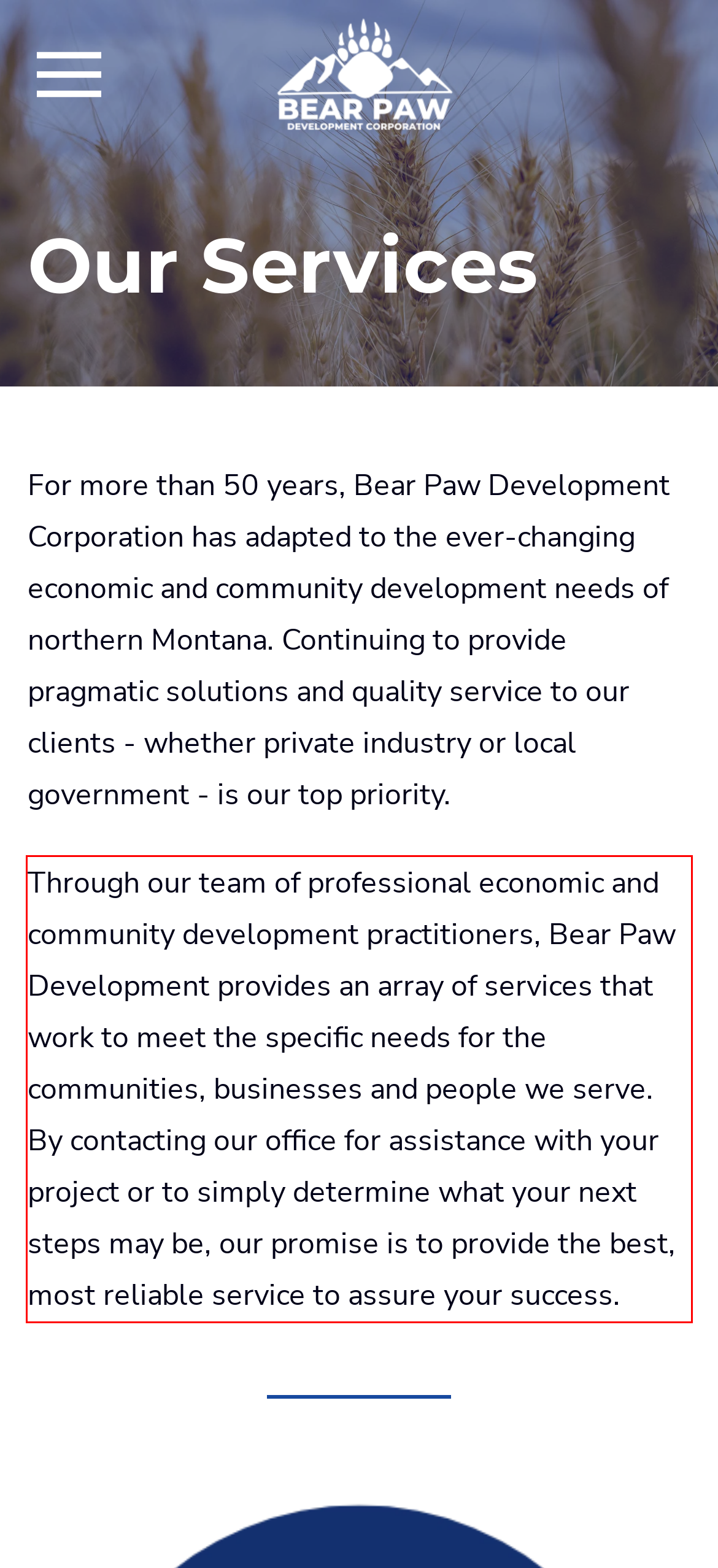There is a UI element on the webpage screenshot marked by a red bounding box. Extract and generate the text content from within this red box.

Through our team of professional economic and community development practitioners, Bear Paw Development provides an array of services that work to meet the specific needs for the communities, businesses and people we serve. By contacting our office for assistance with your project or to simply determine what your next steps may be, our promise is to provide the best, most reliable service to assure your success.